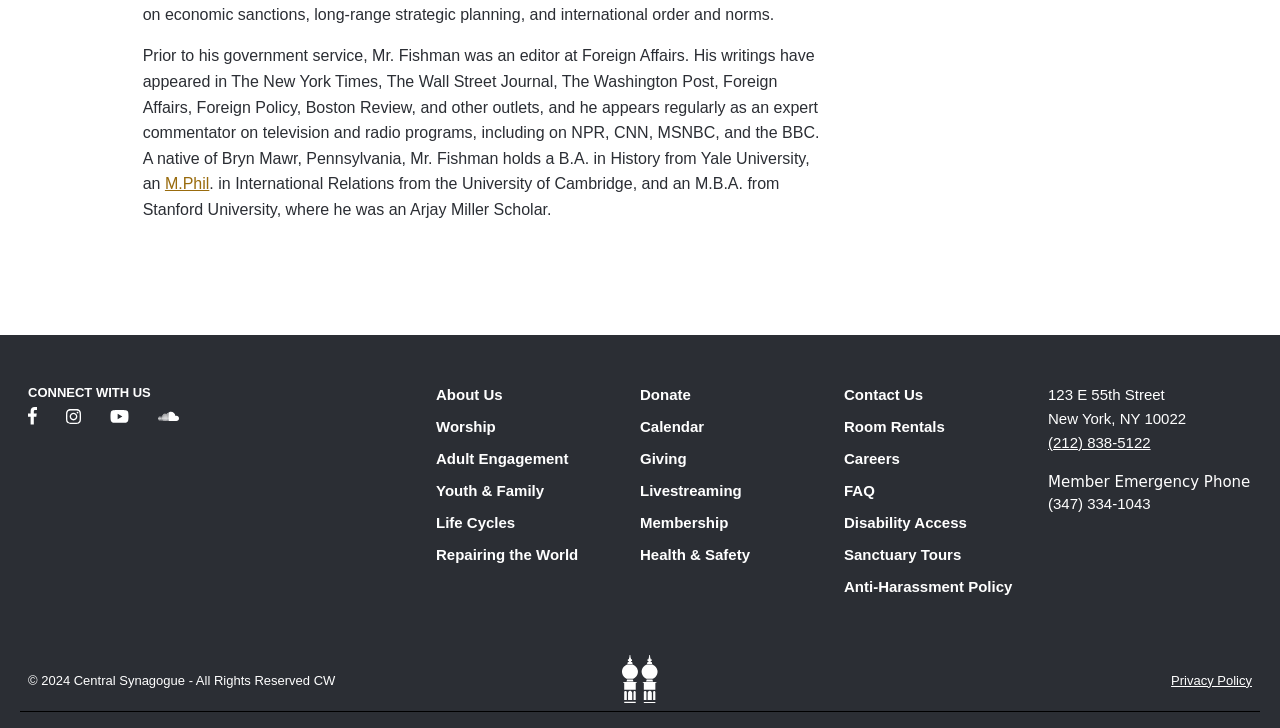Determine the bounding box coordinates of the region I should click to achieve the following instruction: "Click the Privacy Policy link". Ensure the bounding box coordinates are four float numbers between 0 and 1, i.e., [left, top, right, bottom].

[0.915, 0.924, 0.978, 0.944]